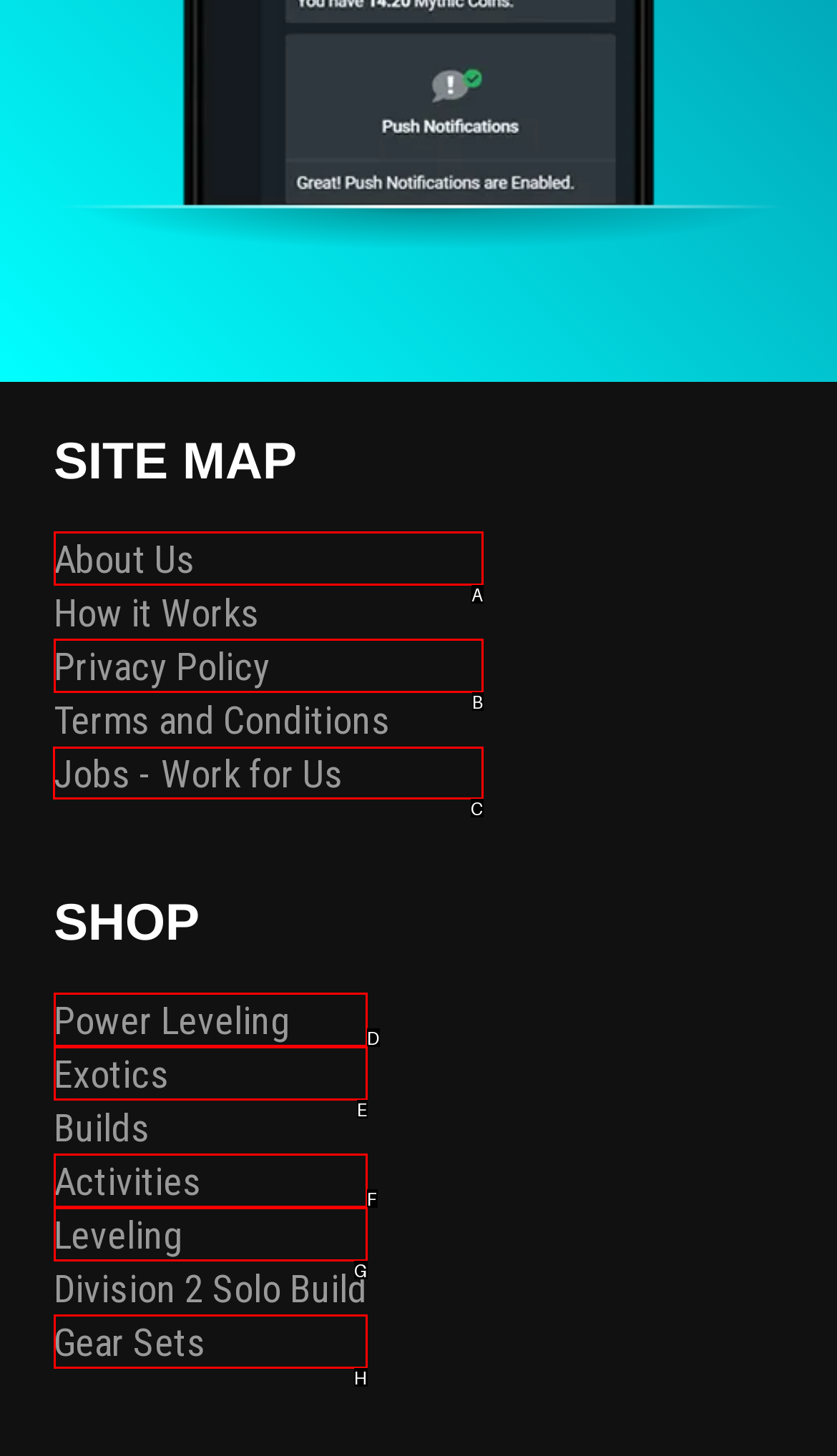Tell me which element should be clicked to achieve the following objective: learn about Jobs
Reply with the letter of the correct option from the displayed choices.

C